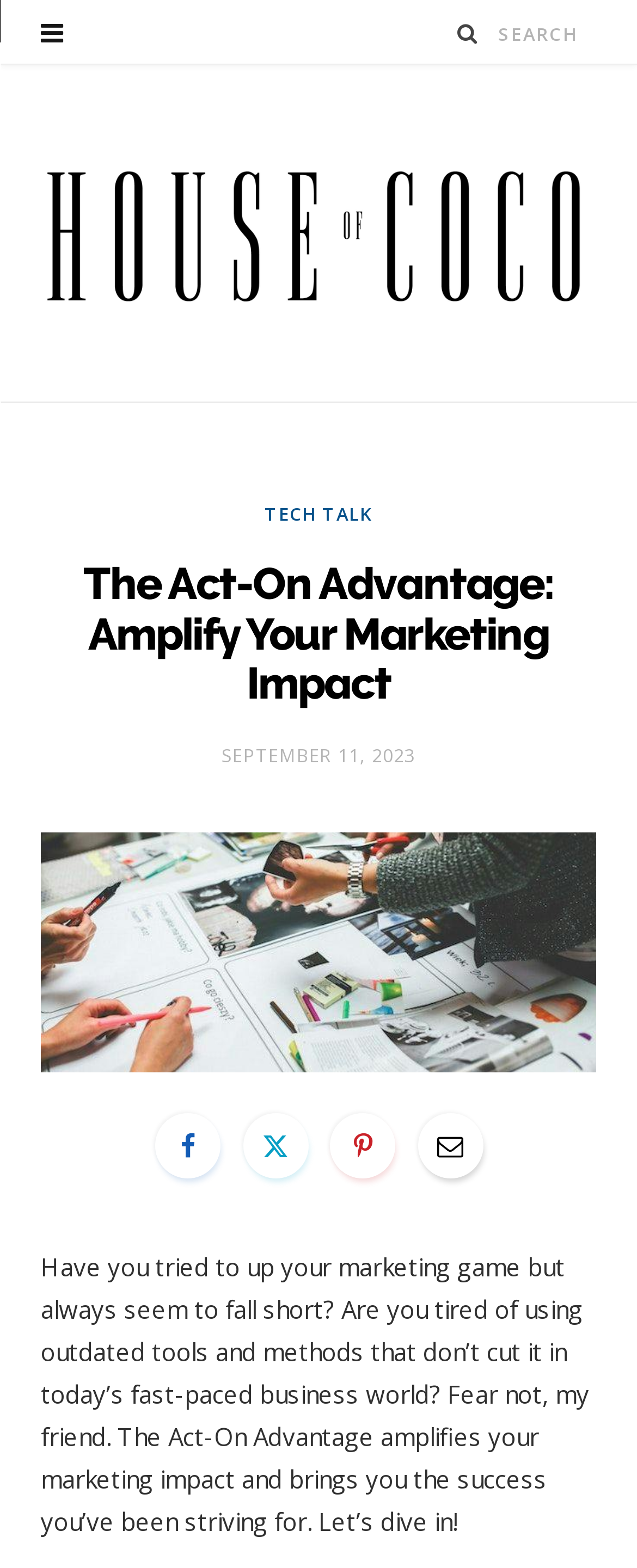Find the bounding box coordinates of the area to click in order to follow the instruction: "Search for something".

[0.718, 0.015, 0.751, 0.028]